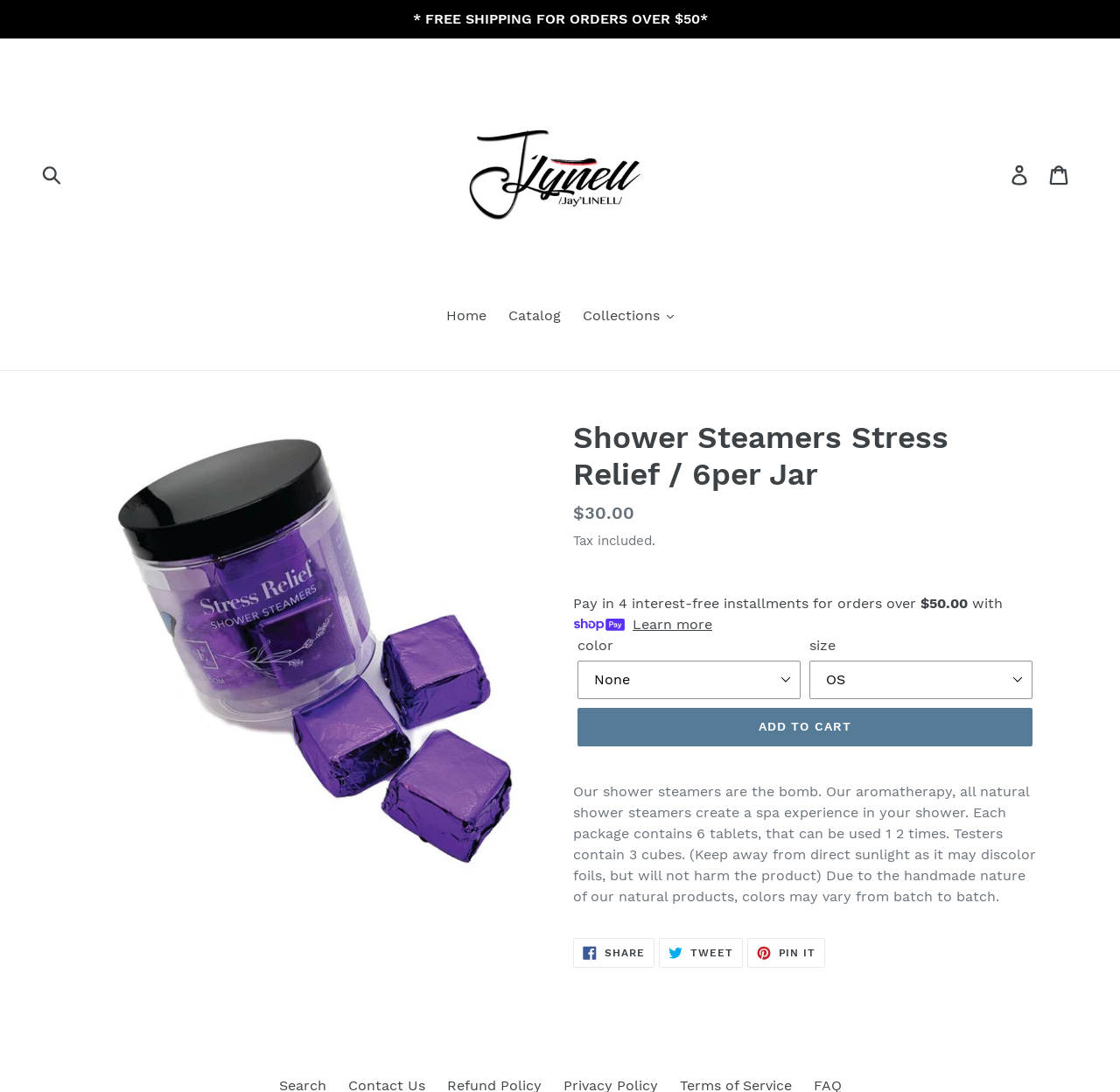Point out the bounding box coordinates of the section to click in order to follow this instruction: "View your cart".

[0.928, 0.142, 0.965, 0.177]